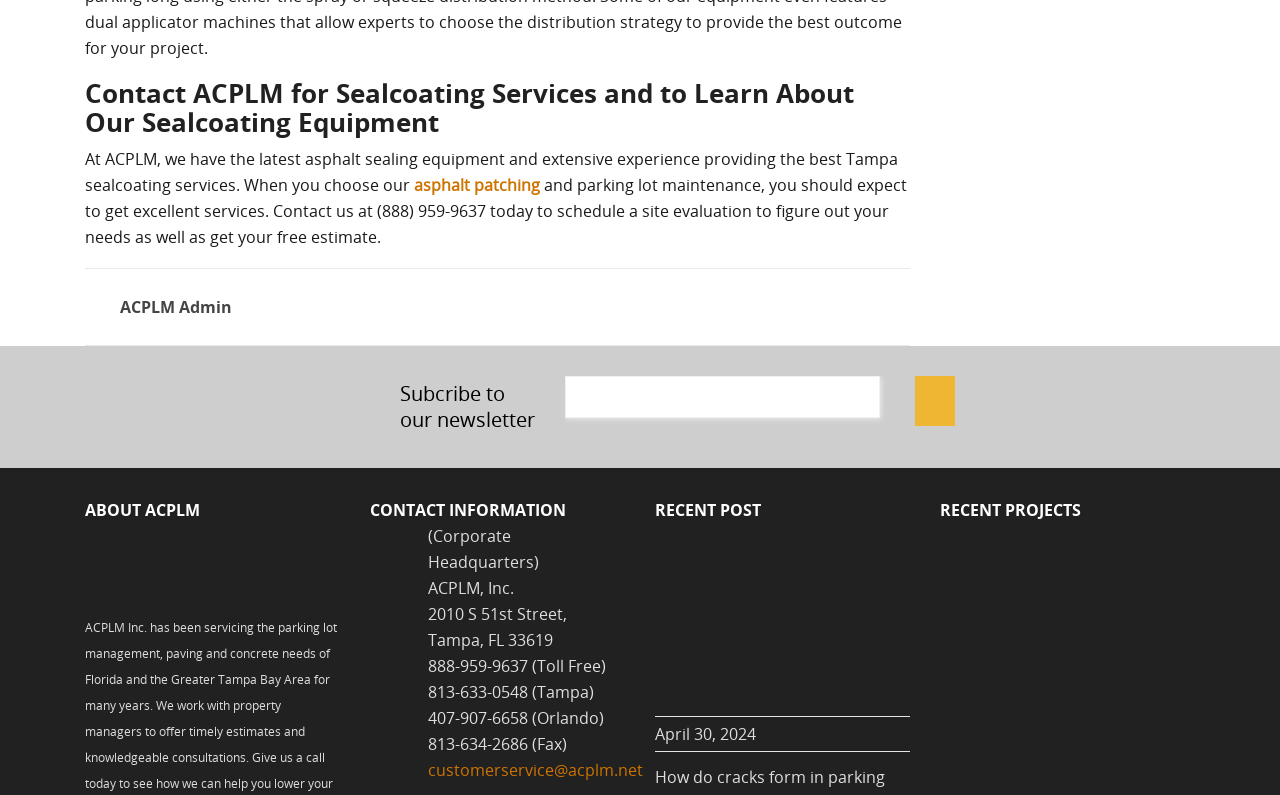Locate the bounding box coordinates of the element's region that should be clicked to carry out the following instruction: "Contact ACPLM for sealcoating services". The coordinates need to be four float numbers between 0 and 1, i.e., [left, top, right, bottom].

[0.066, 0.1, 0.711, 0.172]